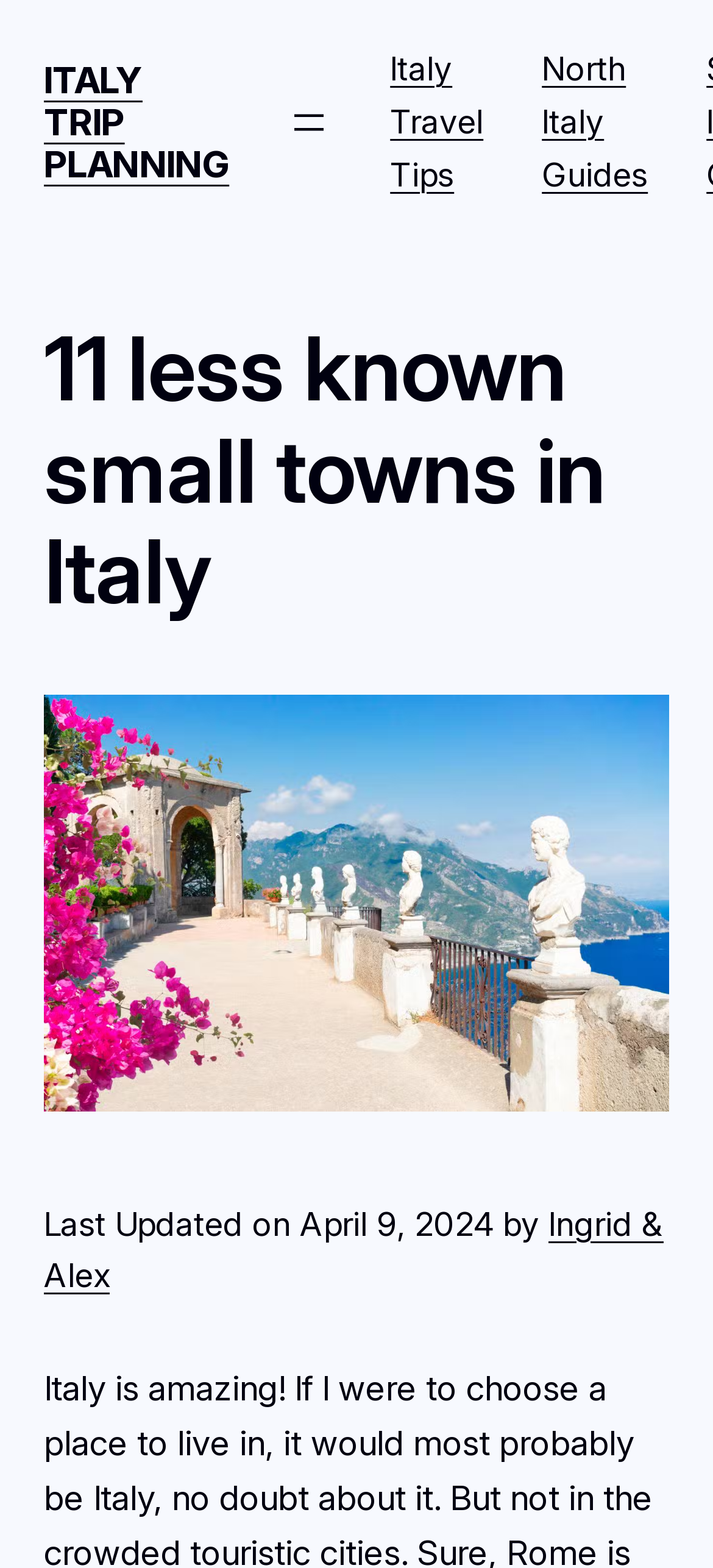Given the webpage screenshot and the description, determine the bounding box coordinates (top-left x, top-left y, bottom-right x, bottom-right y) that define the location of the UI element matching this description: aria-label="Open menu"

[0.404, 0.064, 0.465, 0.092]